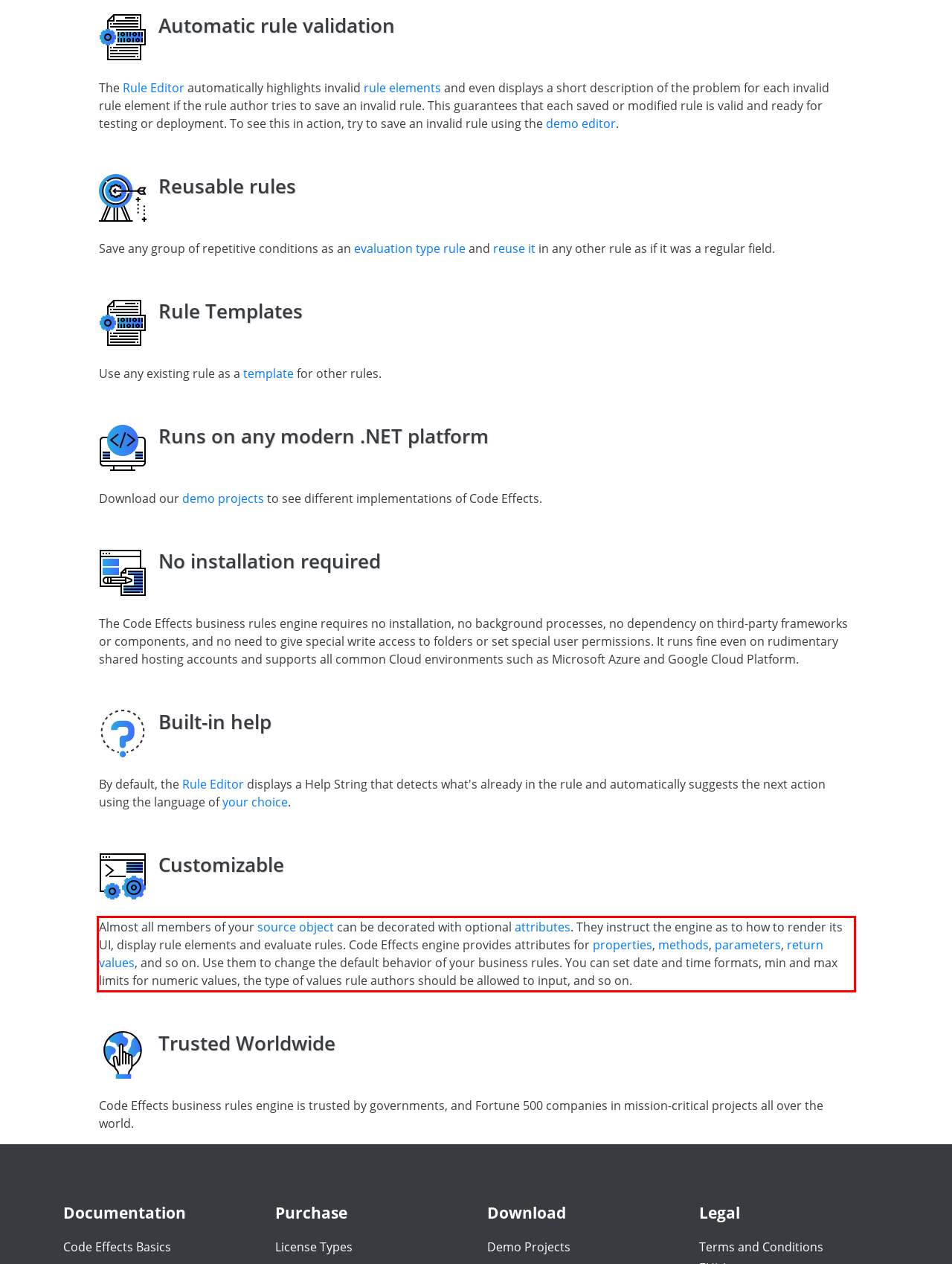Identify the text within the red bounding box on the webpage screenshot and generate the extracted text content.

Almost all members of your source object can be decorated with optional attributes. They instruct the engine as to how to render its UI, display rule elements and evaluate rules. Code Effects engine provides attributes for properties, methods, parameters, return values, and so on. Use them to change the default behavior of your business rules. You can set date and time formats, min and max limits for numeric values, the type of values rule authors should be allowed to input, and so on.